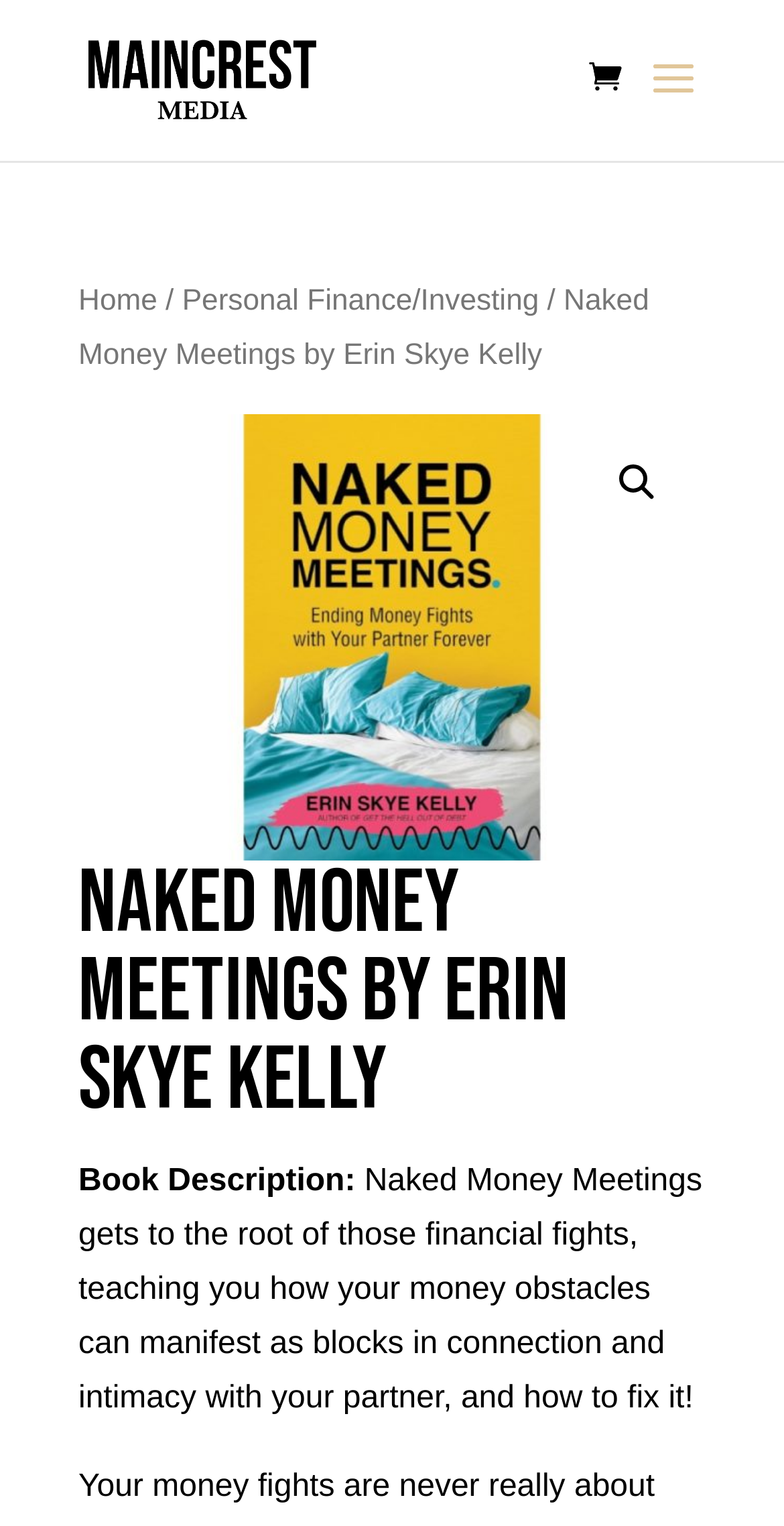Describe the webpage in detail, including text, images, and layout.

The webpage is about "Naked Money Meetings by Erin Skye Kelly", a book that focuses on personal finance and investing. At the top left, there is a link to "Maincrest Media Award Winners" accompanied by an image with the same name. Below this, there is a navigation section labeled "Breadcrumb" that displays the page's hierarchy, starting from "Home" and followed by "Personal Finance/Investing" and finally "Naked Money Meetings by Erin Skye Kelly".

On the top right, there are two links: one with a magnifying glass icon and another with a cryptic symbol. The main content of the page starts with a heading that repeats the title "Naked Money Meetings by Erin Skye Kelly". Below this, there is a section that describes the book, labeled "Book Description:". The description explains how the book helps readers overcome financial obstacles that affect their relationships.

There is a large image that spans the entire width of the page, situated below the book description. This image likely showcases the book's cover or a related graphic. Overall, the webpage is dedicated to promoting the book "Naked Money Meetings by Erin Skye Kelly" and providing a brief summary of its content.